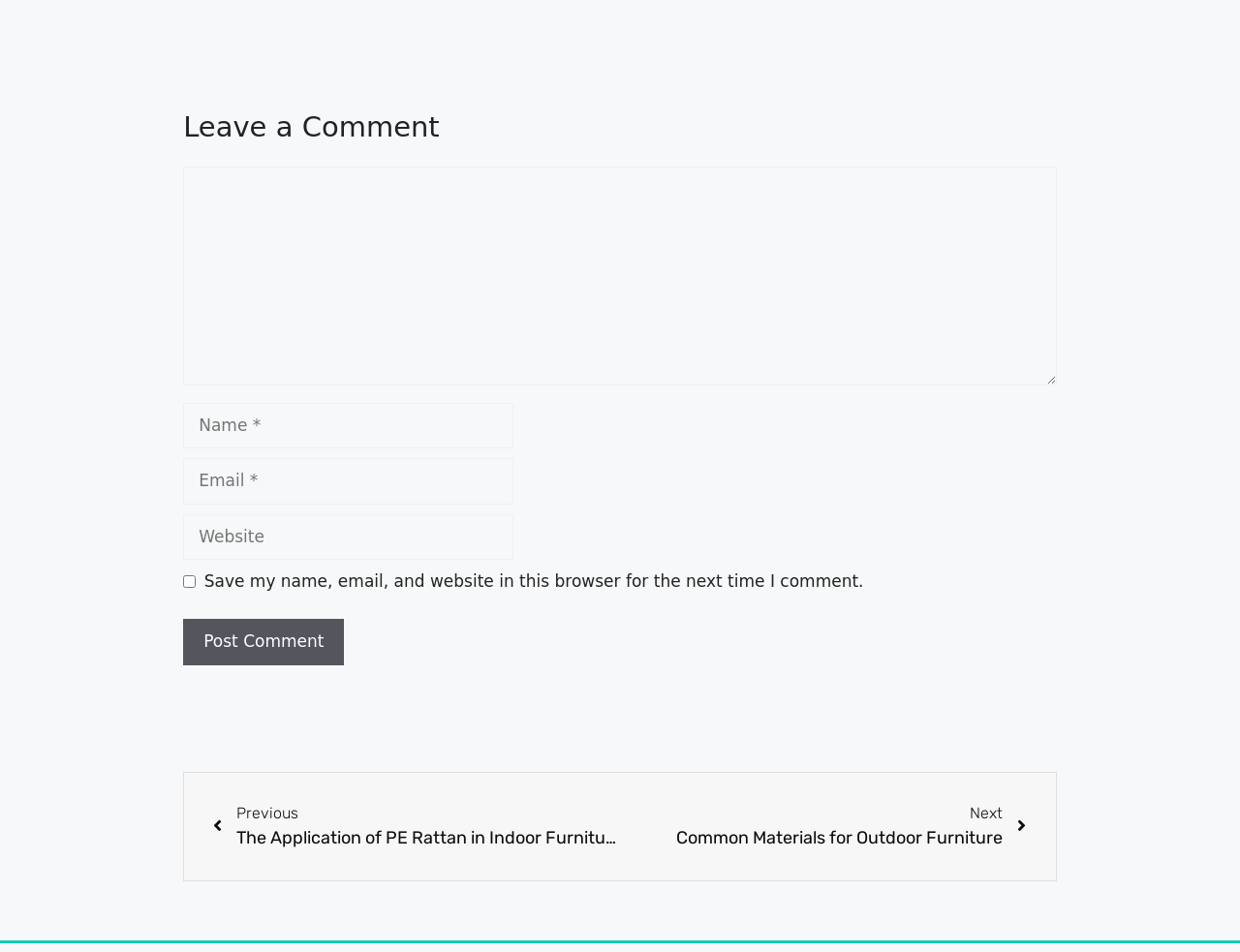Refer to the image and offer a detailed explanation in response to the question: What is the function of the checkbox?

The checkbox is labeled 'Save my name, email, and website in this browser for the next time I comment.' This indicates that if the user checks the box, their name, email, and website will be saved in the browser for future comments, making it easier for them to leave comments in the future.